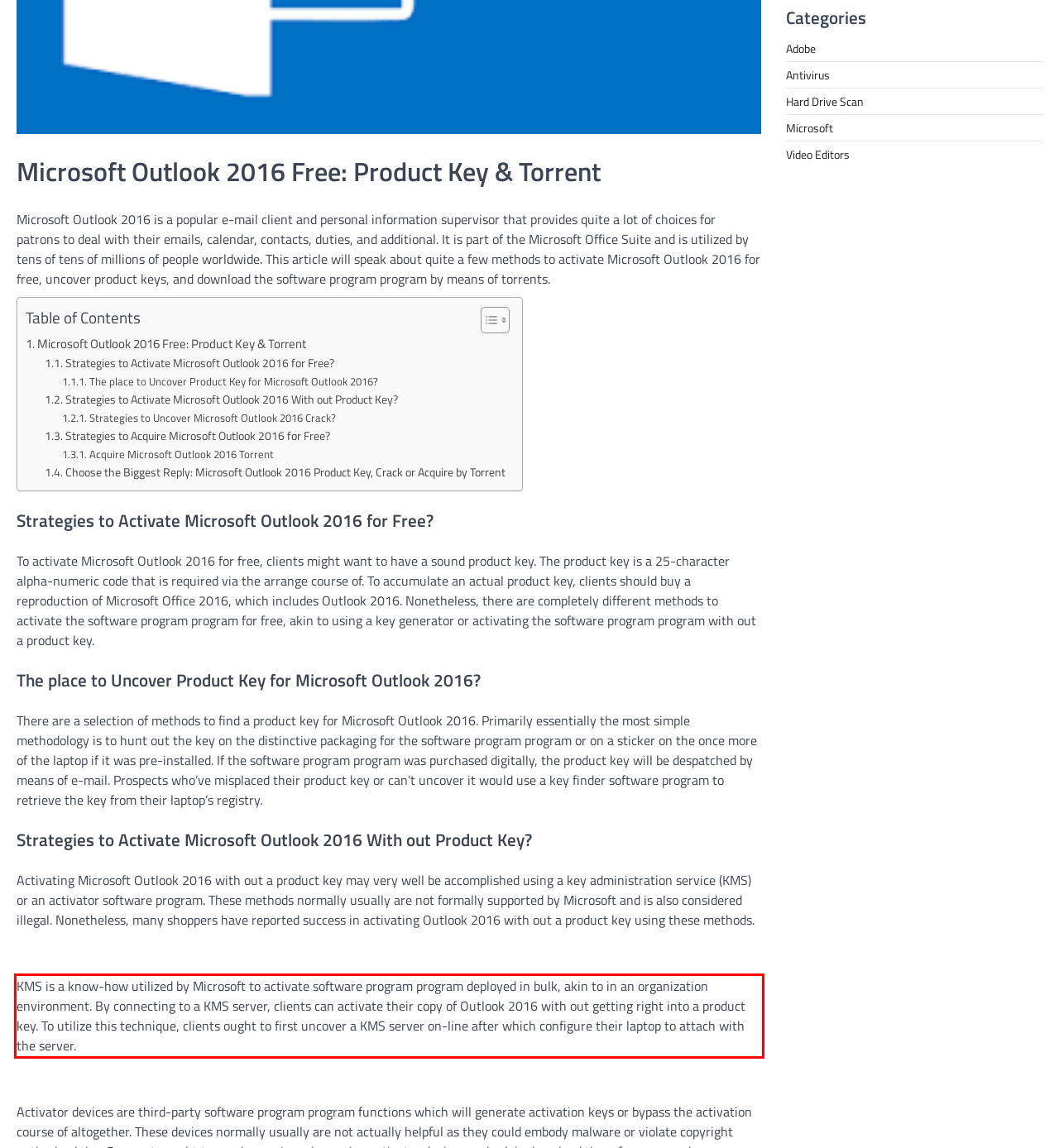Given a screenshot of a webpage containing a red bounding box, perform OCR on the text within this red bounding box and provide the text content.

KMS is a know-how utilized by Microsoft to activate software program program deployed in bulk, akin to in an organization environment. By connecting to a KMS server, clients can activate their copy of Outlook 2016 with out getting right into a product key. To utilize this technique, clients ought to first uncover a KMS server on-line after which configure their laptop to attach with the server.